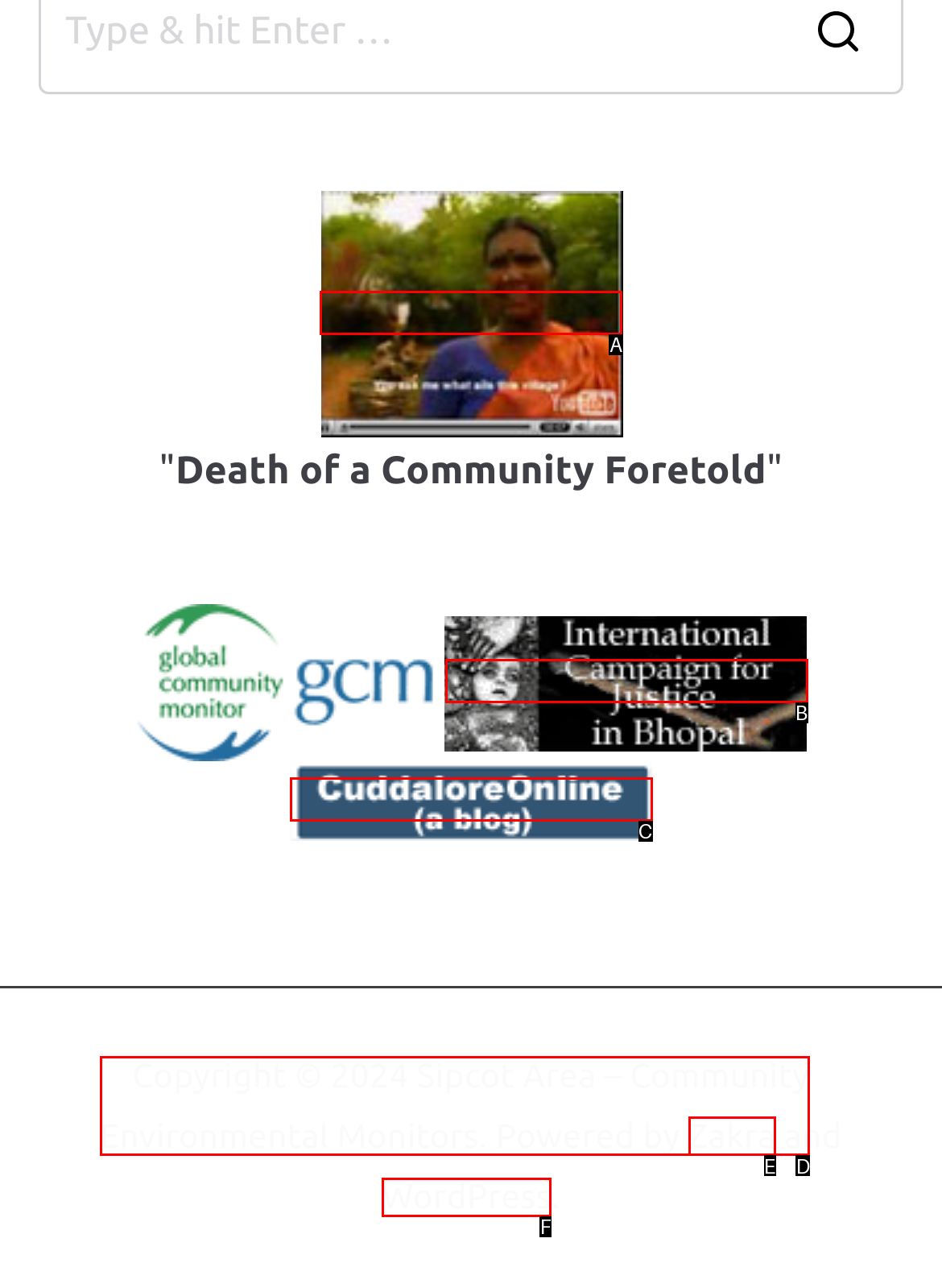With the description: WordPress, find the option that corresponds most closely and answer with its letter directly.

F